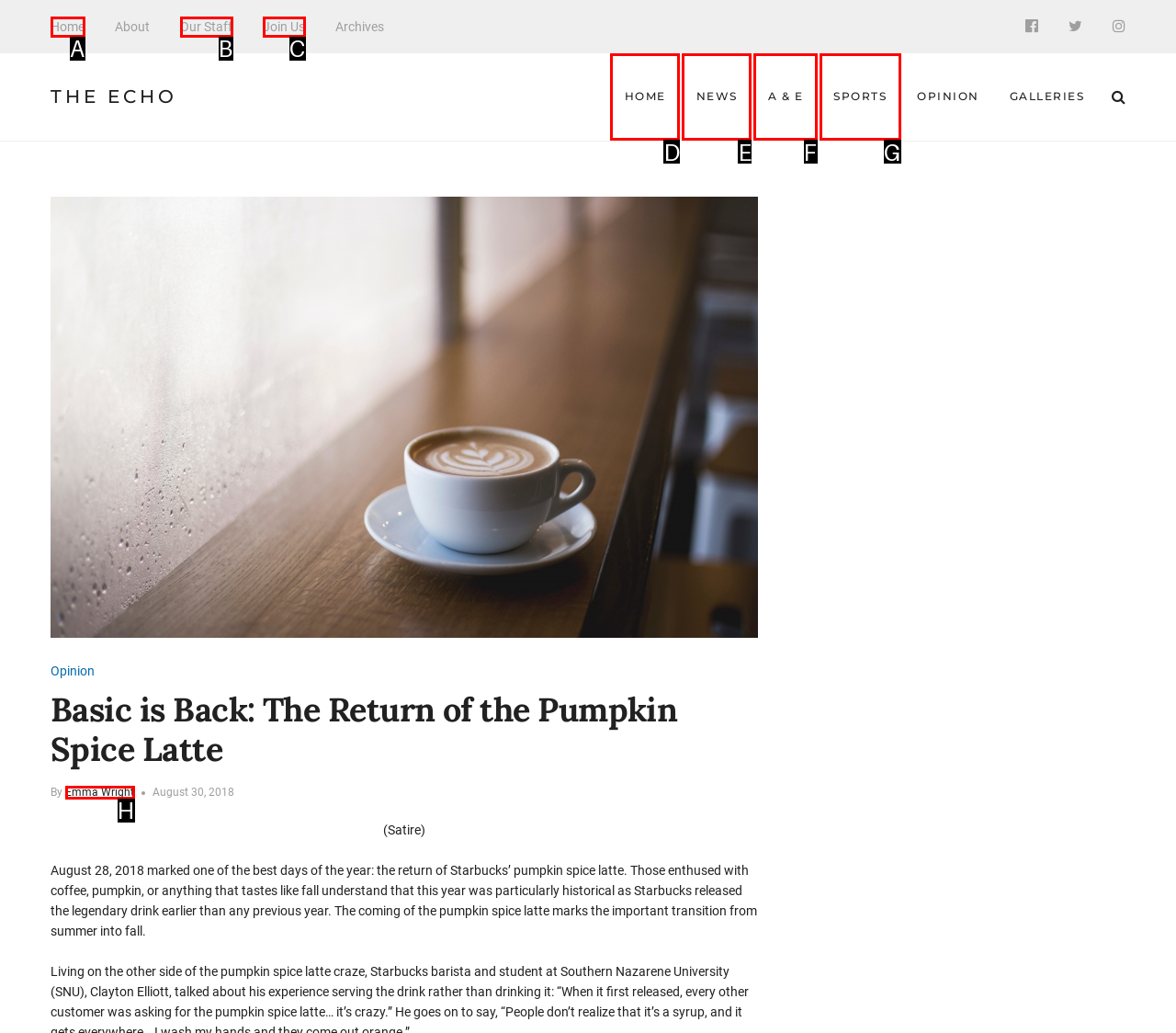Select the letter that corresponds to this element description: Our Staff
Answer with the letter of the correct option directly.

B